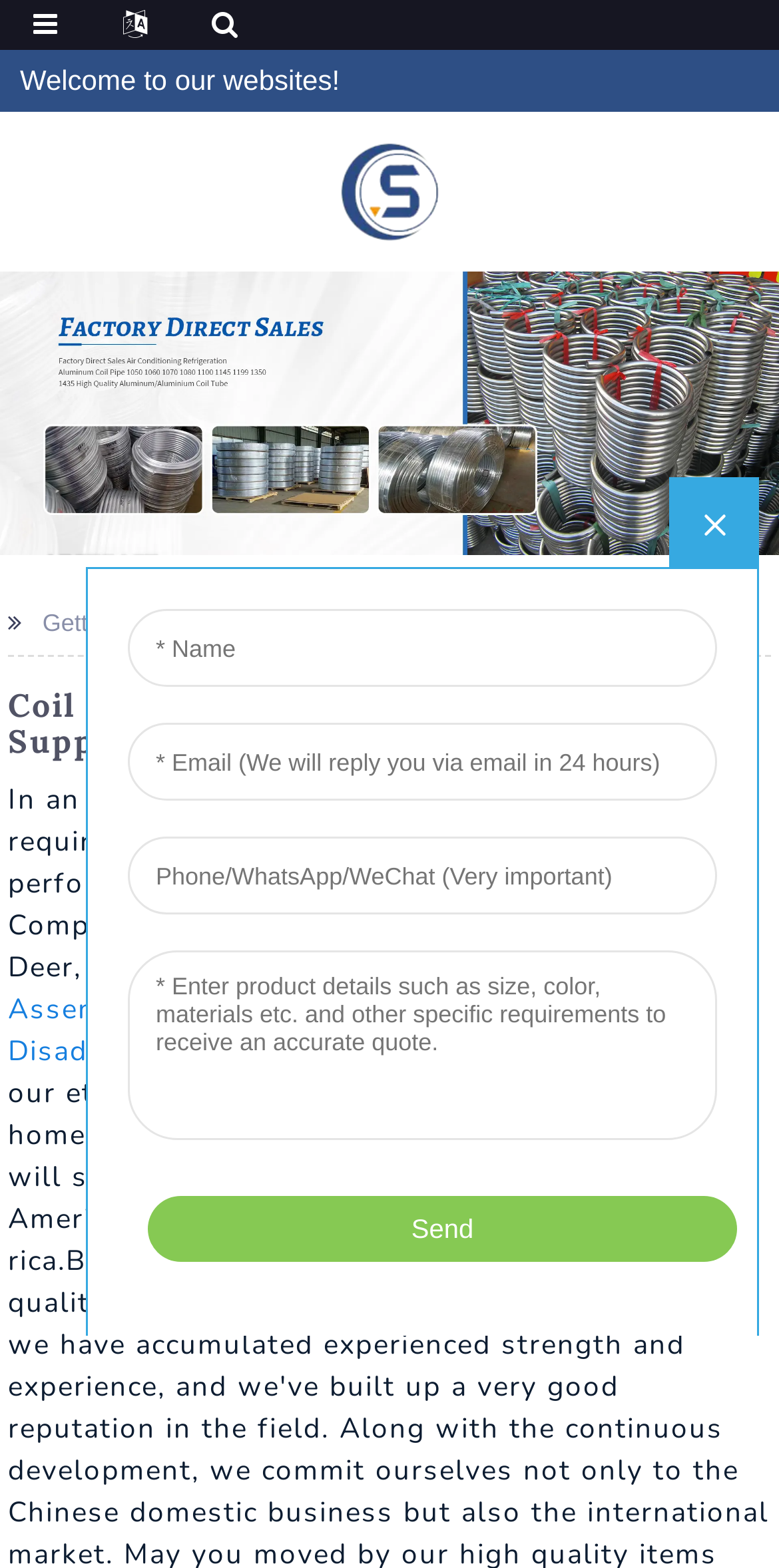What is the purpose of the iframe?
Based on the image, give a one-word or short phrase answer.

Unknown